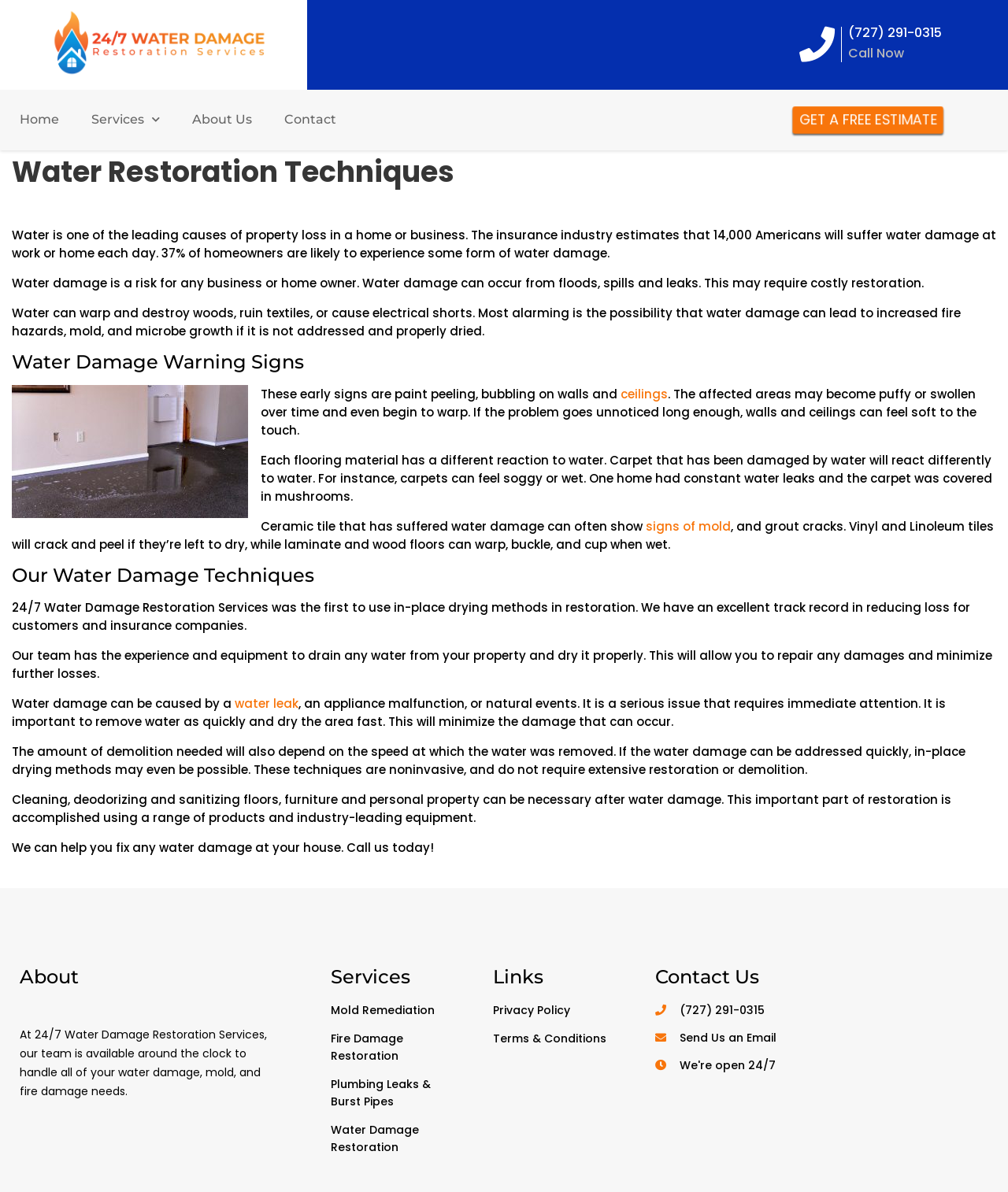Using the details from the image, please elaborate on the following question: What is the purpose of the 'GET A FREE ESTIMATE' button?

I found the 'GET A FREE ESTIMATE' button on the top right corner of the webpage. Based on its location and text, I infer that its purpose is to allow users to get a free estimate for water damage restoration services.